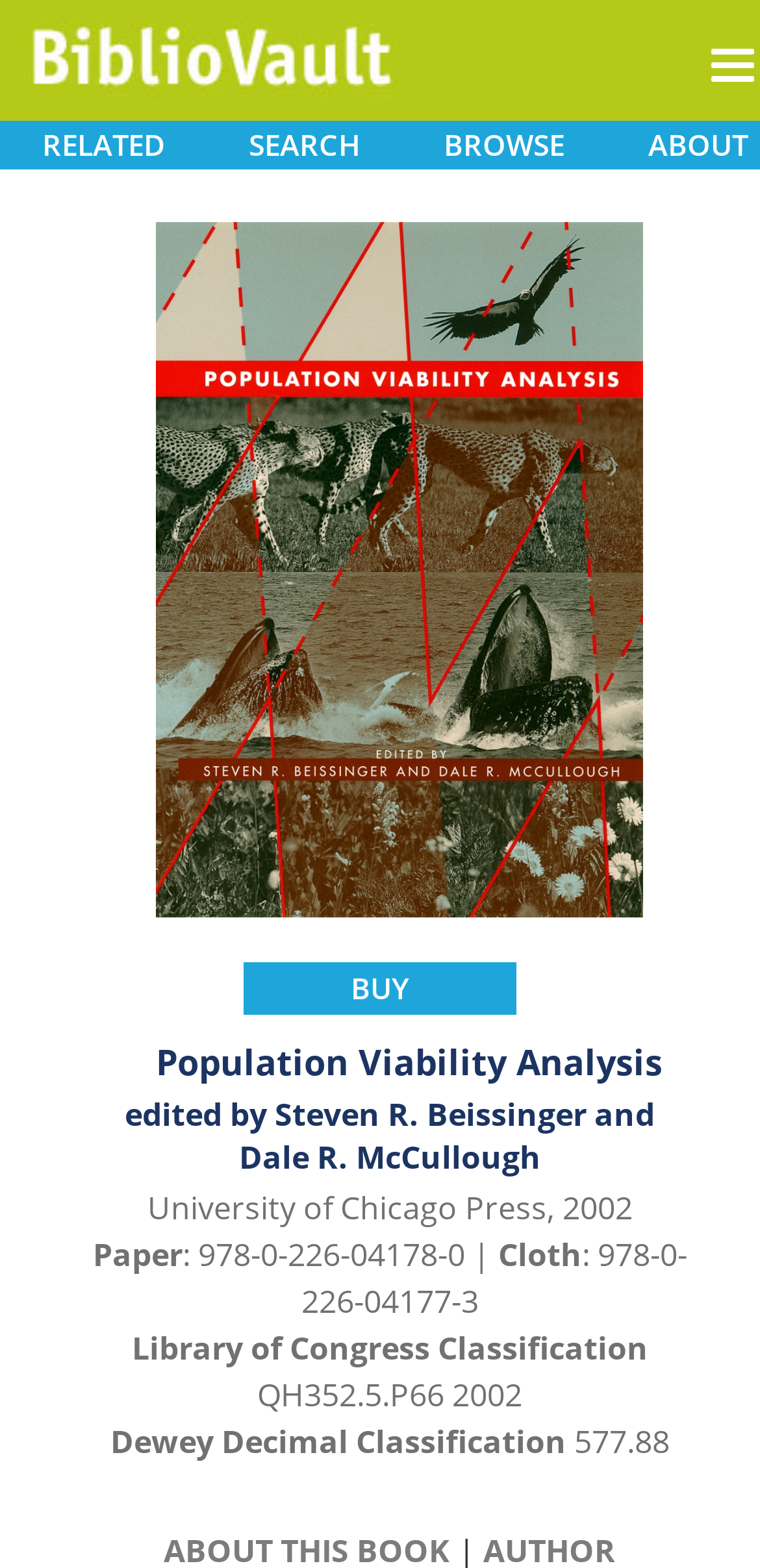What is the Dewey Decimal Classification of the book?
Kindly give a detailed and elaborate answer to the question.

The Dewey Decimal Classification of the book can be found in the StaticText element with the text '577.88' located at [0.745, 0.906, 0.881, 0.933].